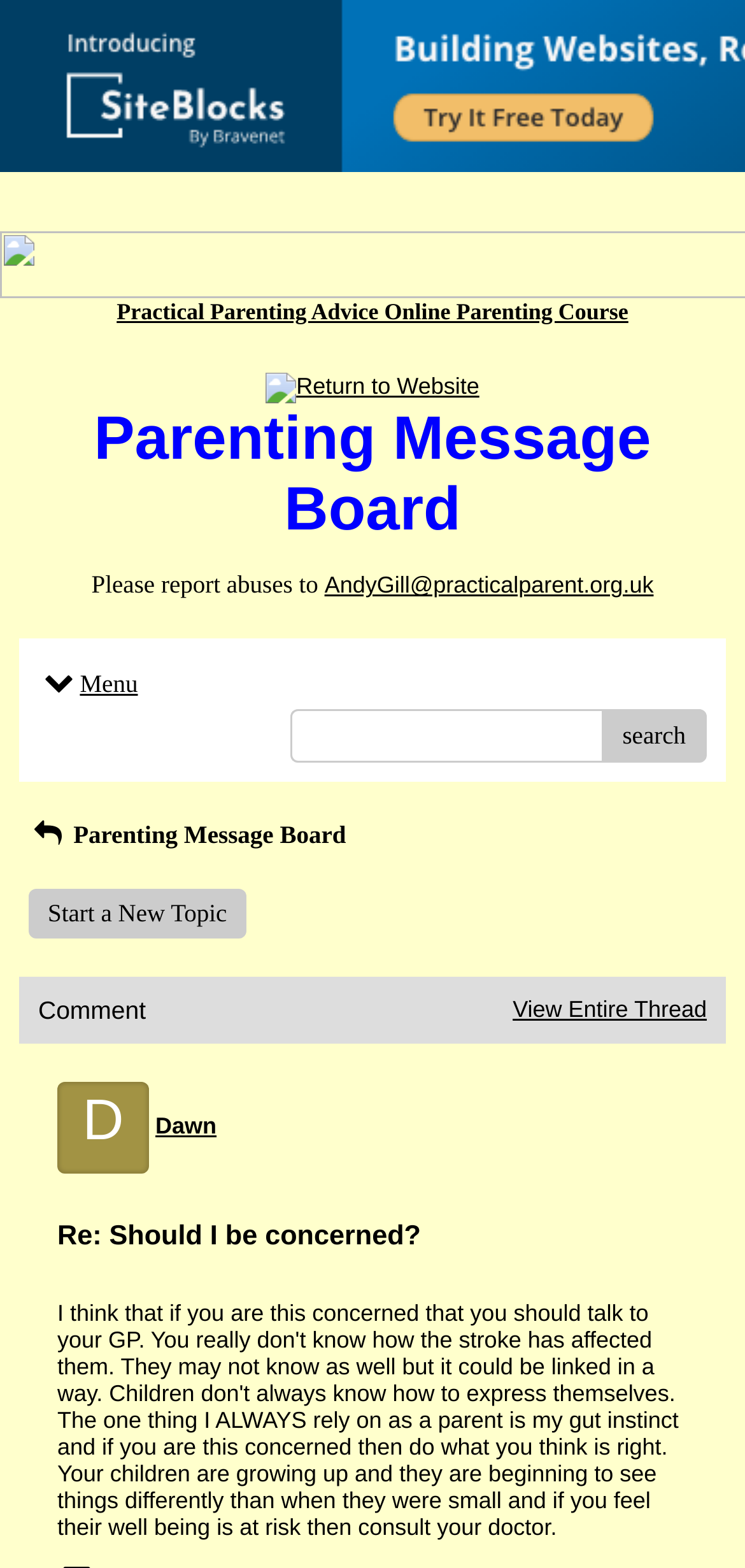Please identify the bounding box coordinates of the area that needs to be clicked to fulfill the following instruction: "View entire thread."

[0.688, 0.635, 0.949, 0.653]